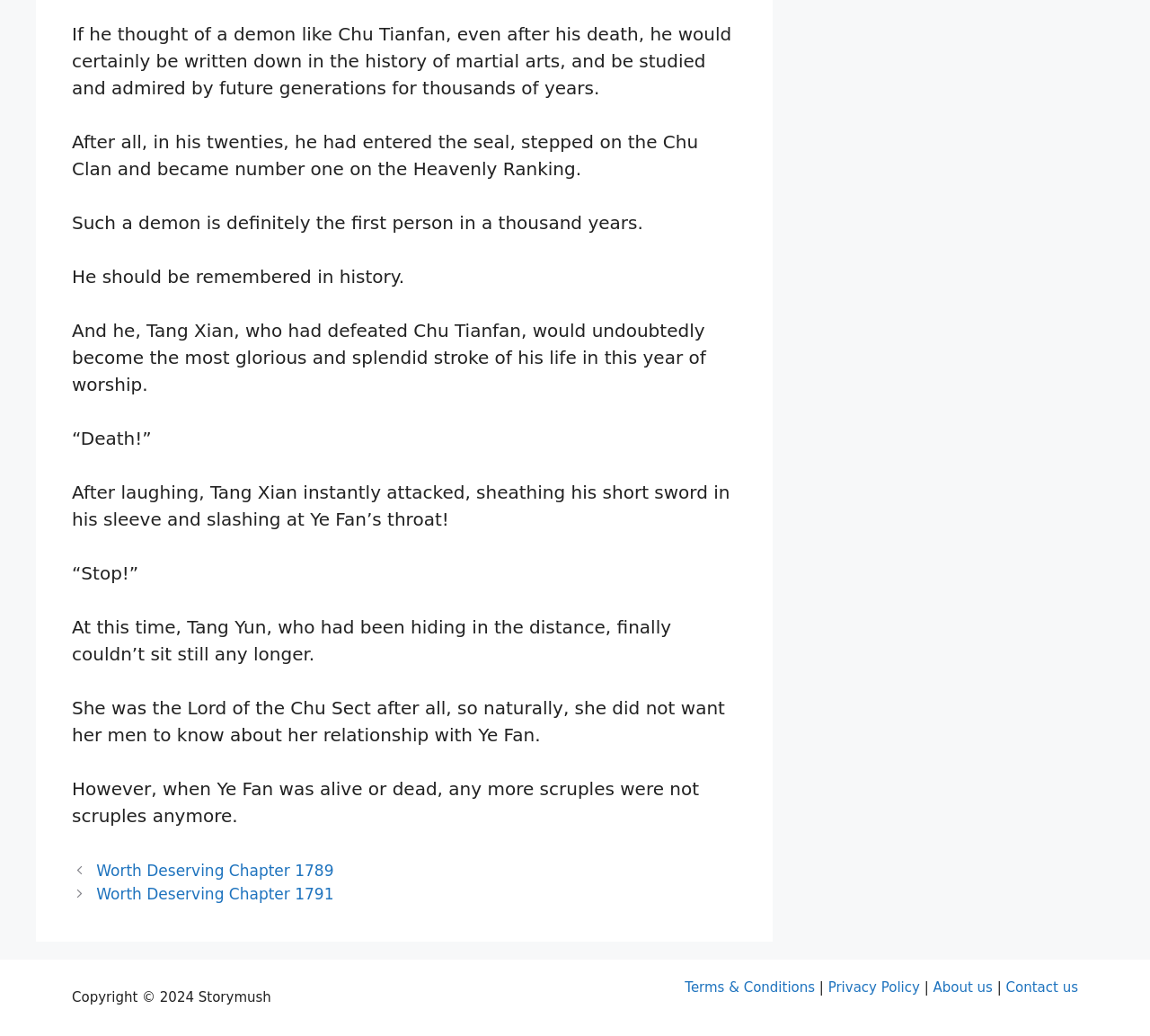What is the copyright year of the website?
Analyze the image and provide a thorough answer to the question.

The copyright information at the bottom of the webpage states 'Copyright © 2024 Storymush', indicating that the website's content is copyrighted as of 2024.